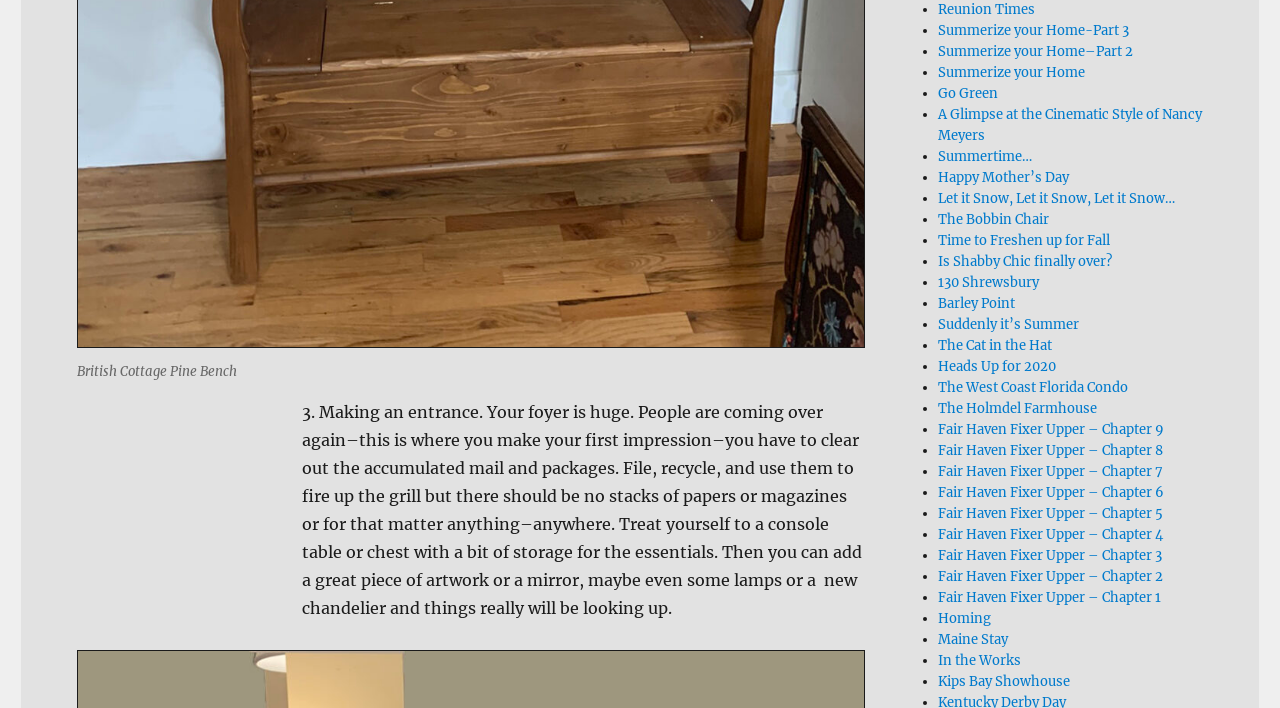Identify the bounding box coordinates of the section that should be clicked to achieve the task described: "Click on 'Reunion Times'".

[0.733, 0.001, 0.808, 0.025]